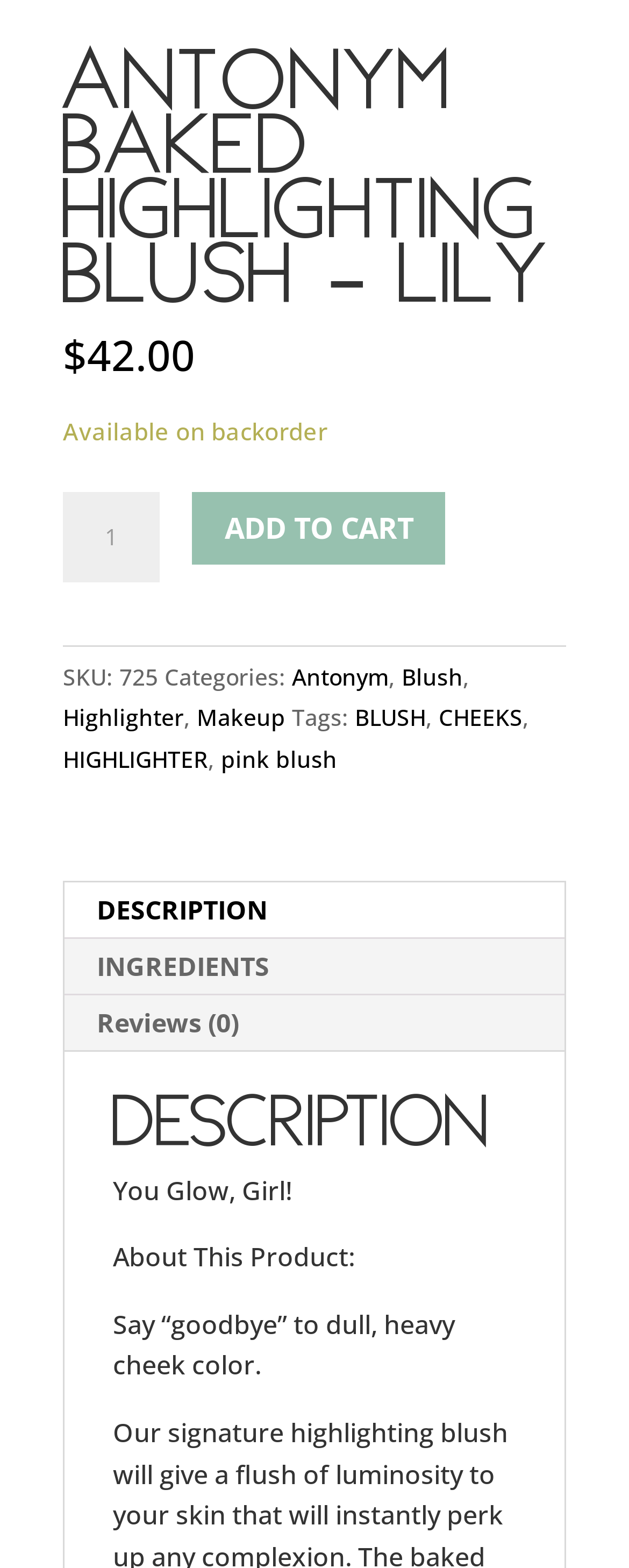Predict the bounding box of the UI element based on this description: "Reviews (0)".

[0.097, 0.634, 0.9, 0.669]